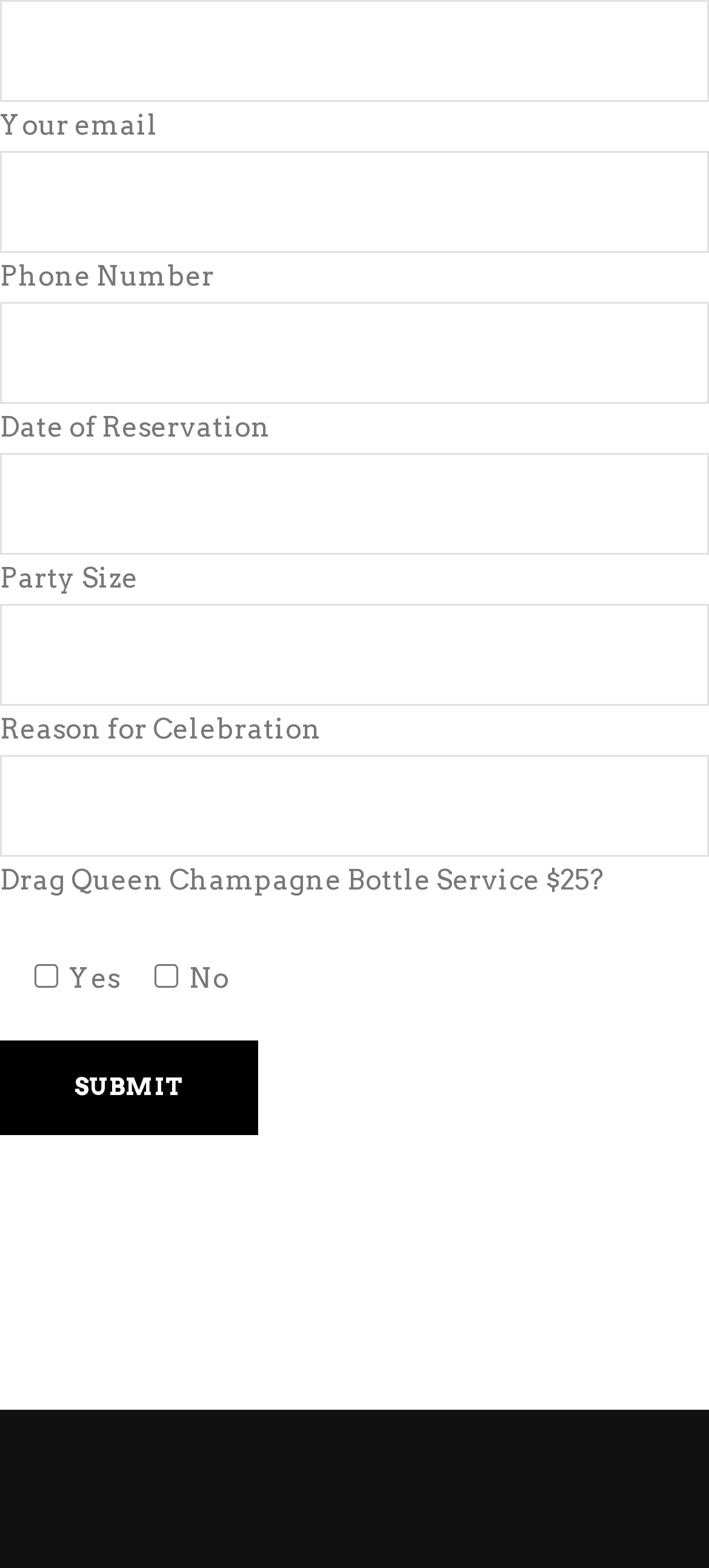Answer briefly with one word or phrase:
What is the purpose of the button at the bottom?

To submit the form